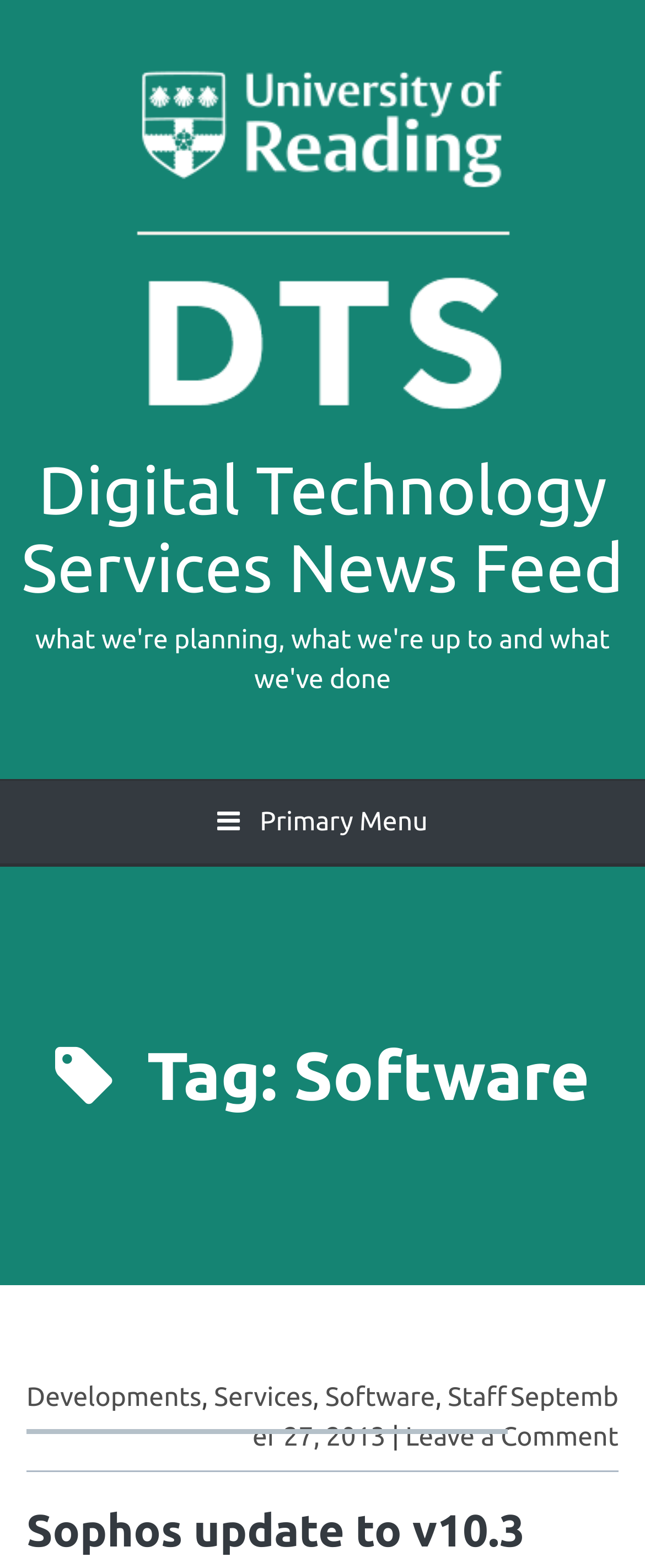What is the purpose of the 'Primary Menu' button?
Can you give a detailed and elaborate answer to the question?

The 'Primary Menu' button is a control that can be expanded, indicating that it is used to expand the primary menu, likely to show more options or submenus.